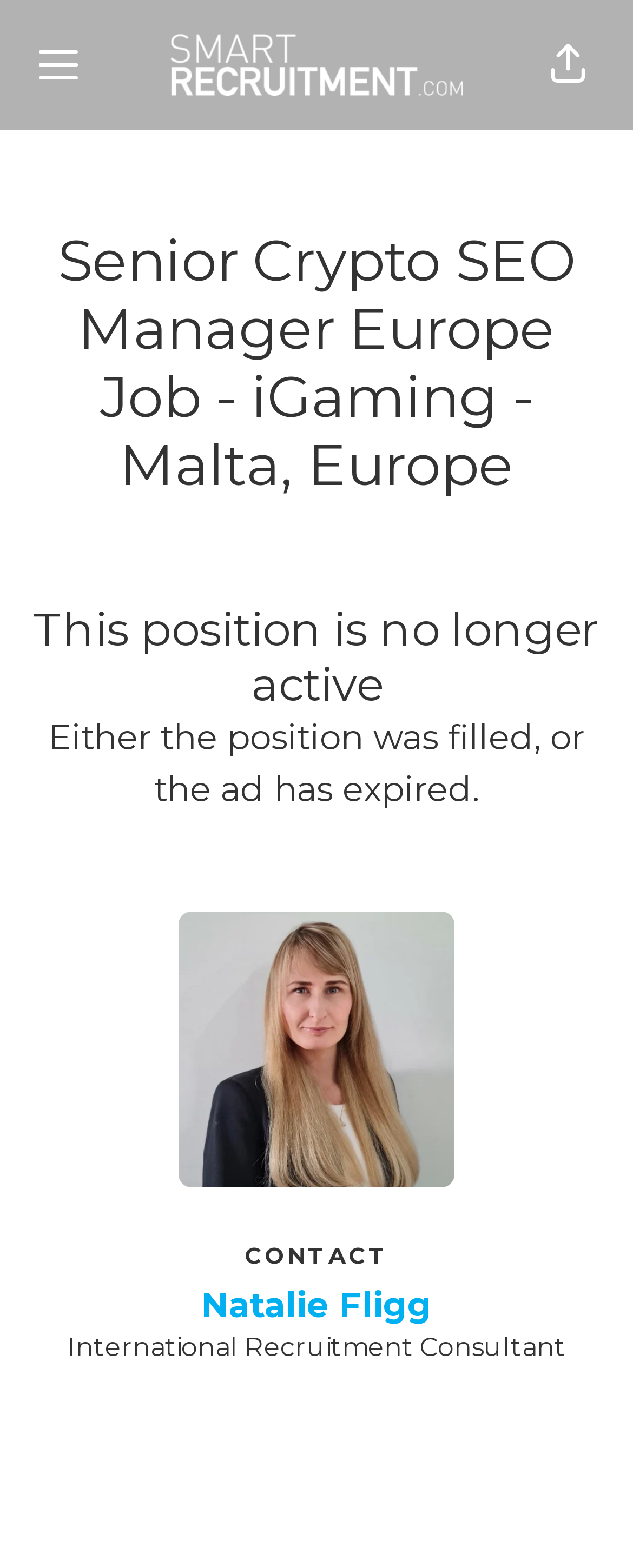Identify the bounding box coordinates for the UI element mentioned here: "title="Share page"". Provide the coordinates as four float values between 0 and 1, i.e., [left, top, right, bottom].

[0.826, 0.012, 0.969, 0.07]